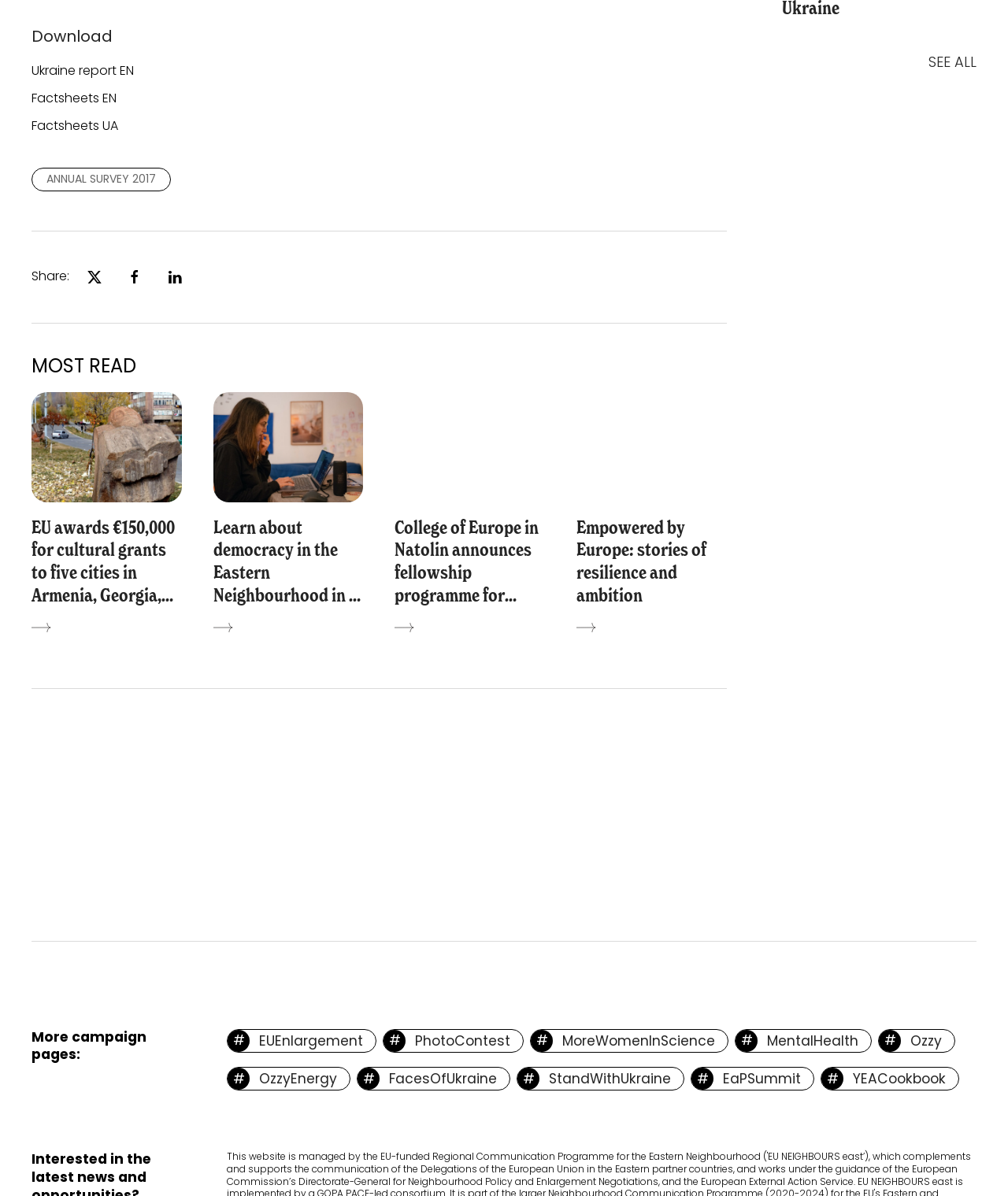Provide a one-word or one-phrase answer to the question:
How many campaign pages are linked at the bottom of the webpage?

6